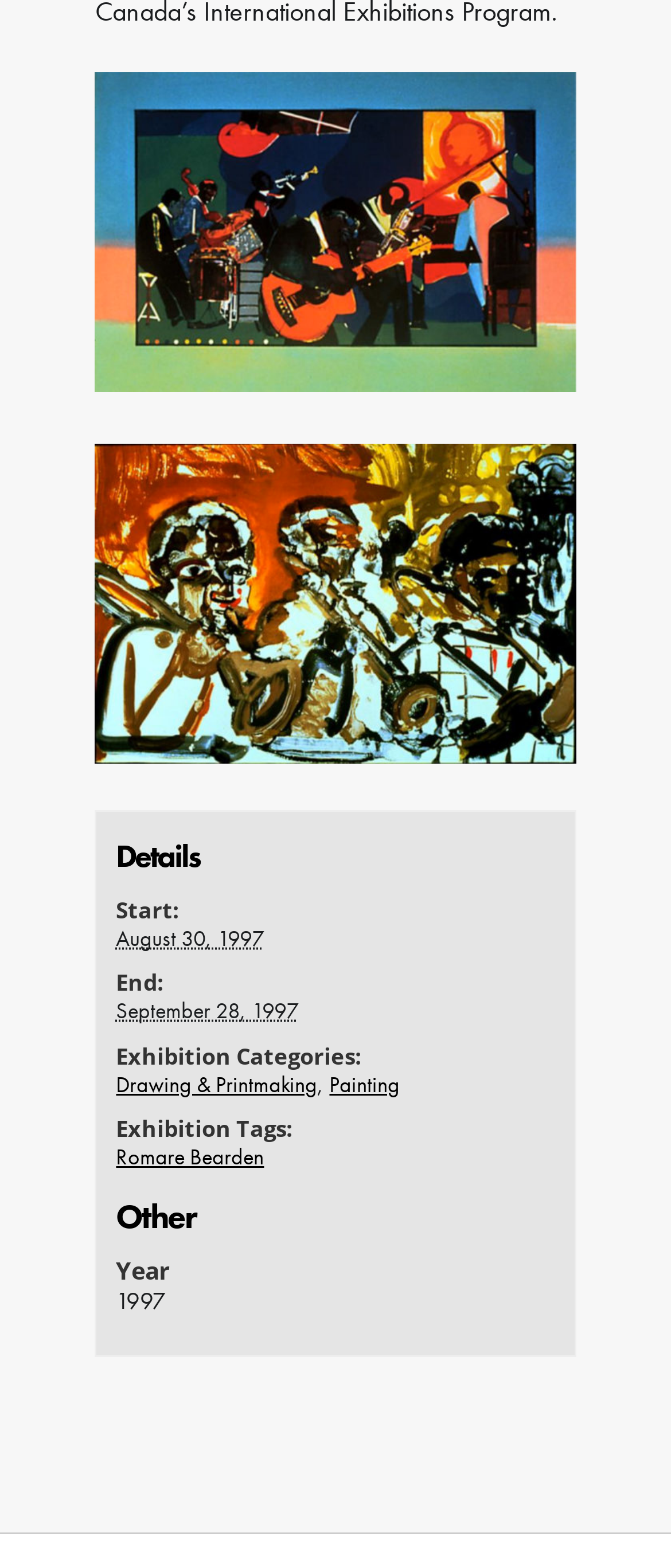What is the title of the first artwork?
Use the image to give a comprehensive and detailed response to the question.

The first artwork is an image with a heading 'Romare Bearden. Jamming at the Savoy. Silkscreen, 40.64 x 60 cm (1980-81)' which indicates the title of the artwork is 'Jamming at the Savoy'.